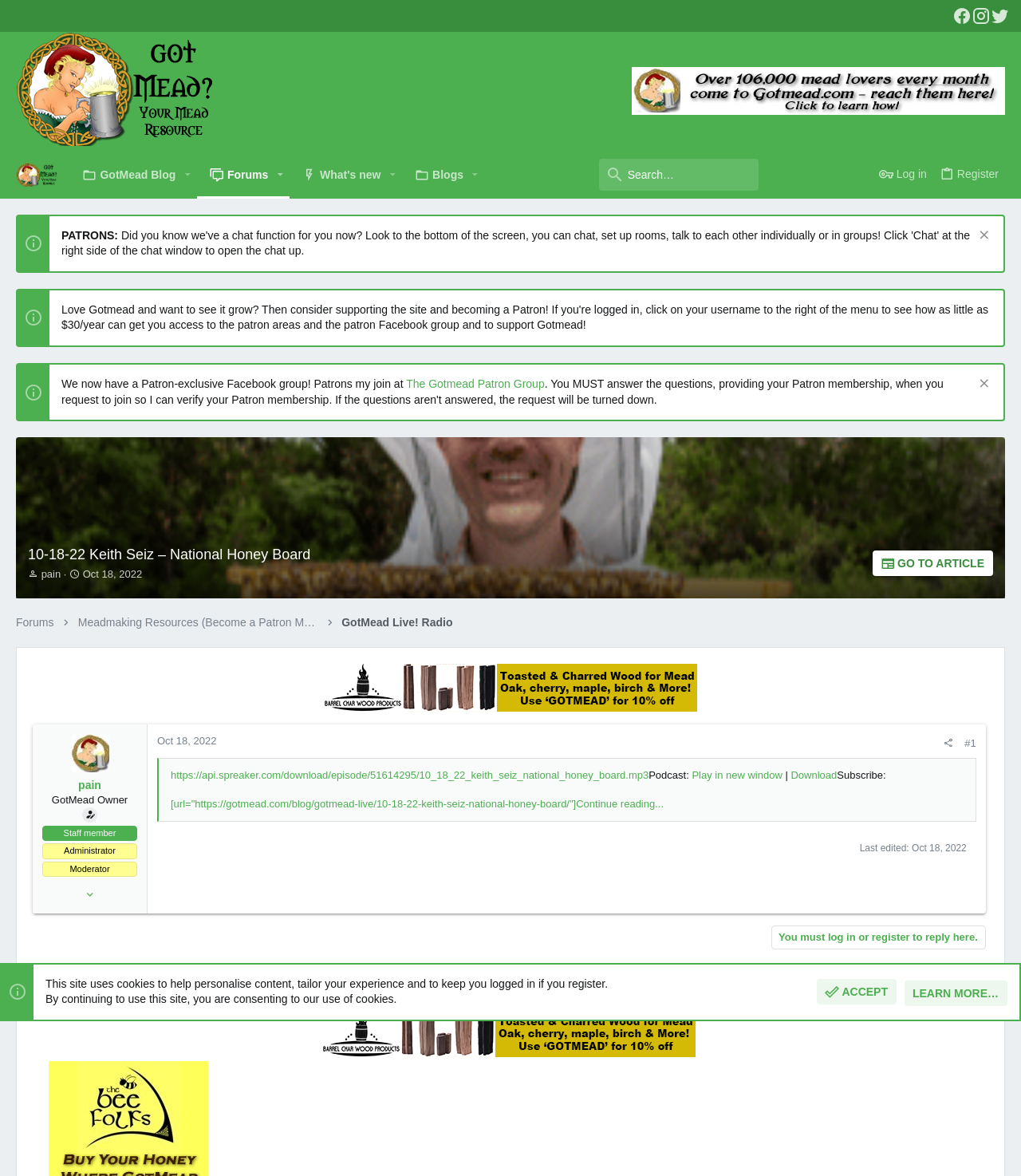What is the date of the podcast episode?
Analyze the screenshot and provide a detailed answer to the question.

I found this answer by looking at the text 'Oct 18, 2022' which appears next to the time '5:05 PM' and is likely the date of the podcast episode.